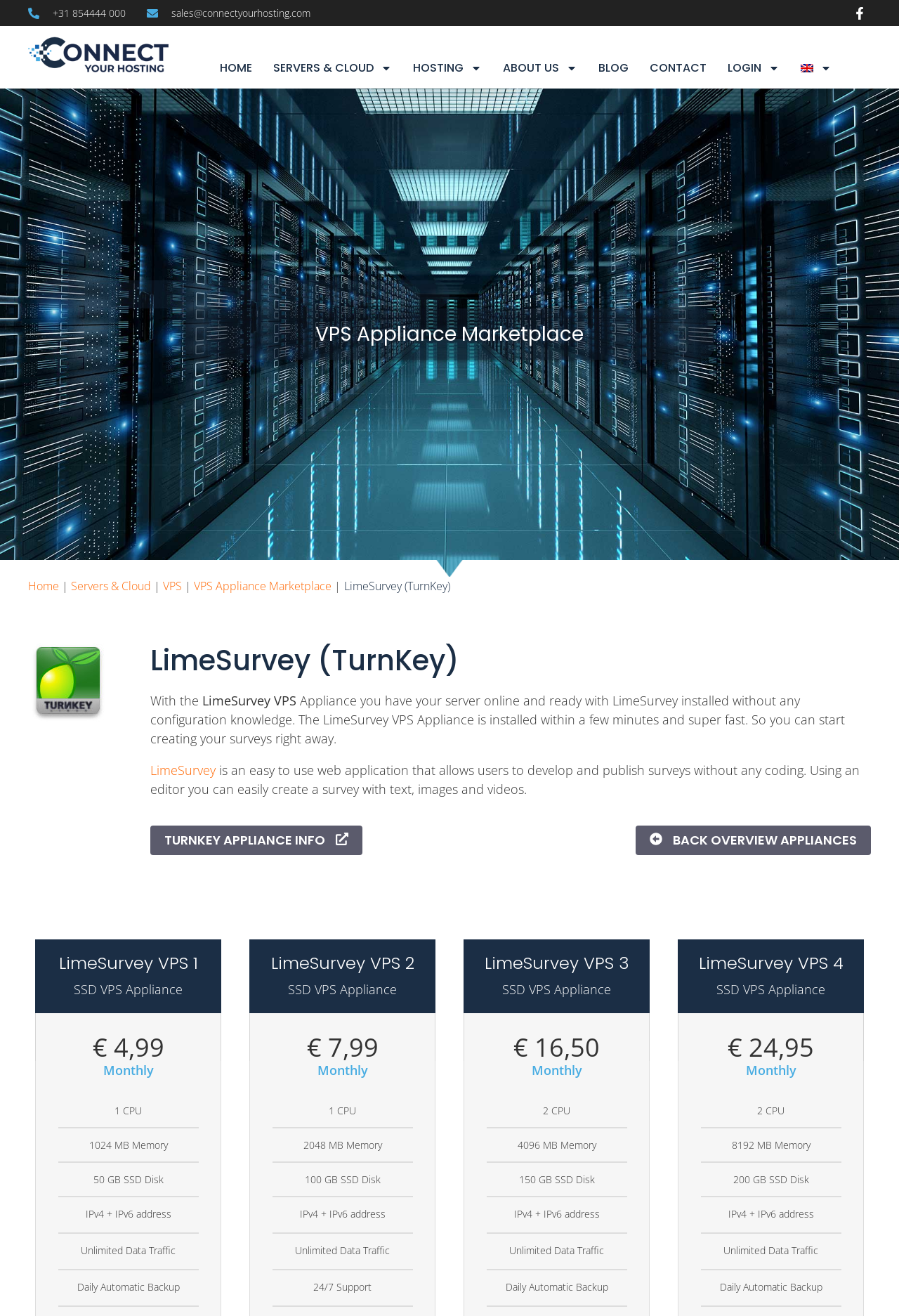Please locate the clickable area by providing the bounding box coordinates to follow this instruction: "Click on the 'TURNKEY APPLIANCE INFO' link".

[0.167, 0.627, 0.403, 0.65]